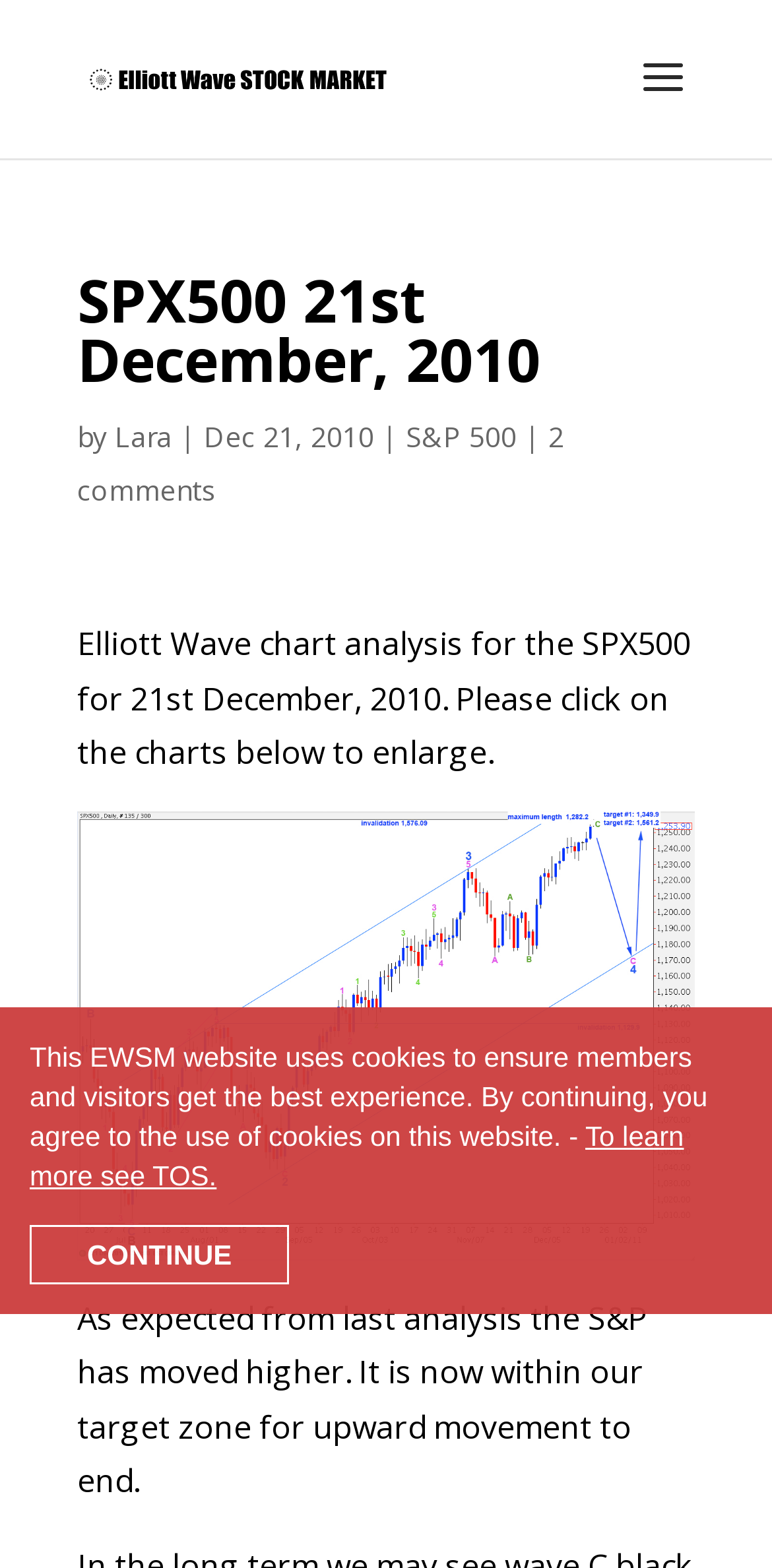Find the primary header on the webpage and provide its text.

SPX500 21st December, 2010